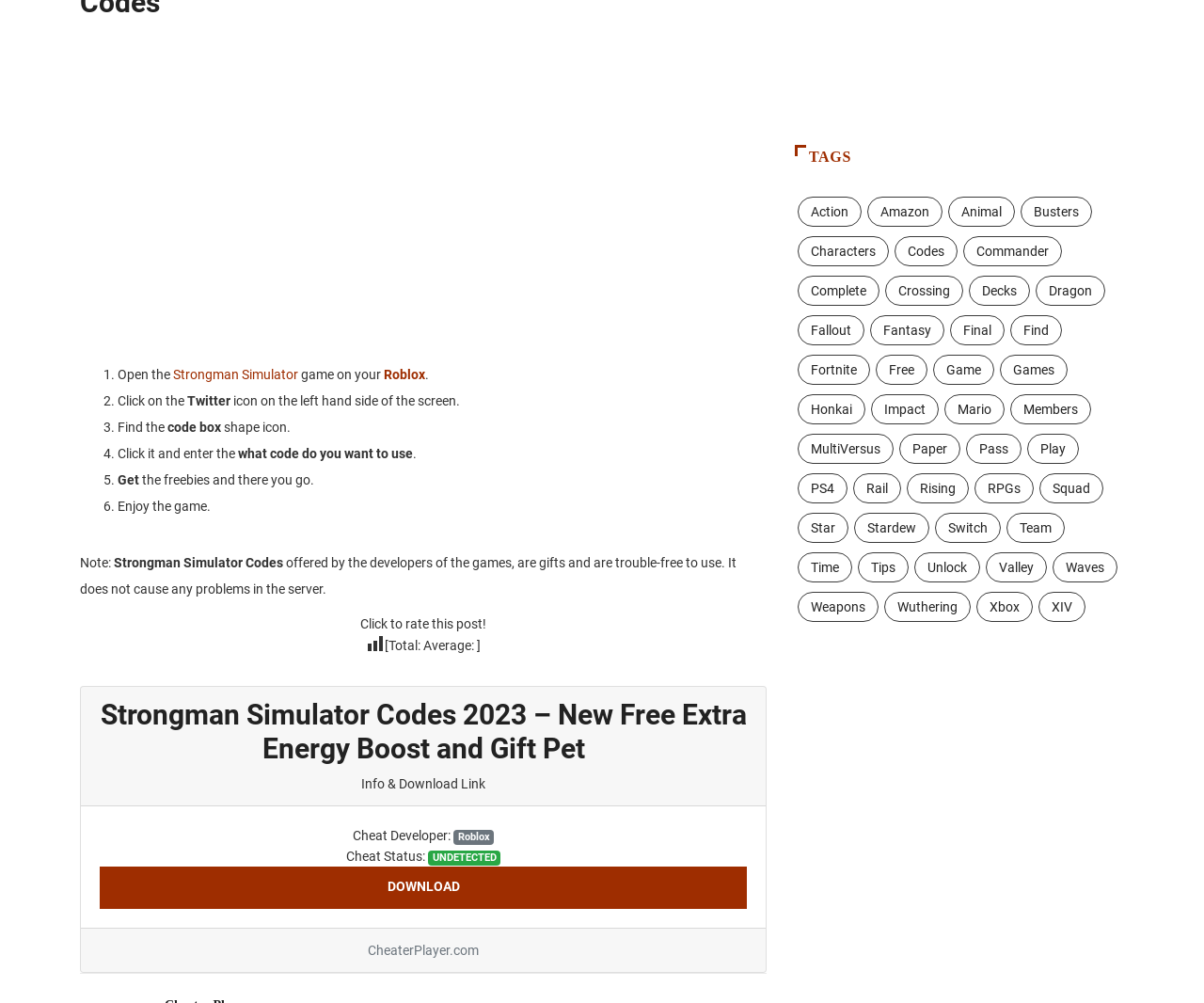Answer the question in a single word or phrase:
How many items are tagged as 'Games' on this webpage?

20 items